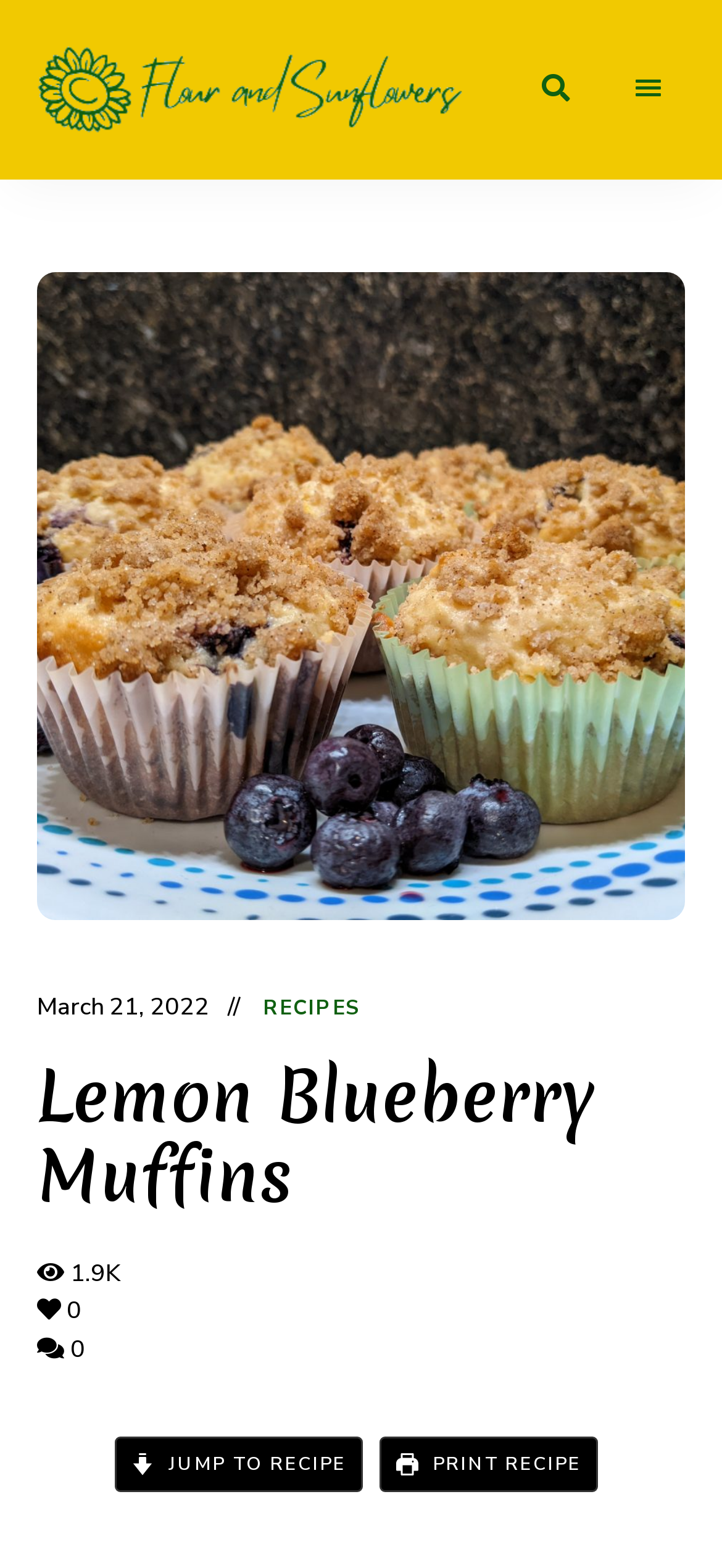Extract the bounding box coordinates for the described element: "Recipes". The coordinates should be represented as four float numbers between 0 and 1: [left, top, right, bottom].

[0.364, 0.632, 0.502, 0.653]